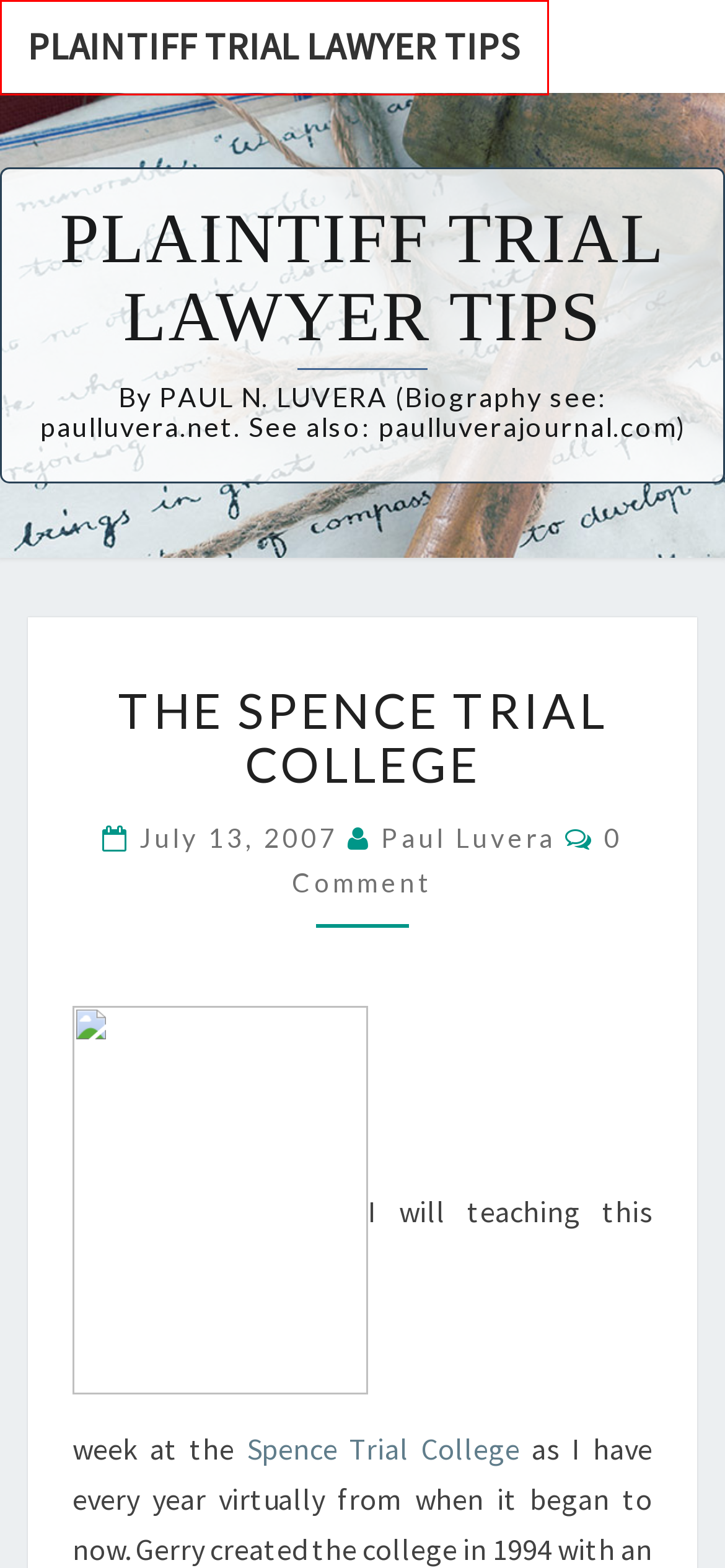You have a screenshot of a webpage with an element surrounded by a red bounding box. Choose the webpage description that best describes the new page after clicking the element inside the red bounding box. Here are the candidates:
A. May, 2015 | Plaintiff Trial Lawyer Tips
B. November, 2019 | Plaintiff Trial Lawyer Tips
C. January, 2010 | Plaintiff Trial Lawyer Tips
D. February, 2012 | Plaintiff Trial Lawyer Tips
E. Paul Luvera | Plaintiff Trial Lawyer Tips
F. November, 2008 | Plaintiff Trial Lawyer Tips
G. Plaintiff Trial Lawyer Tips
H. April, 2008 | Plaintiff Trial Lawyer Tips

G